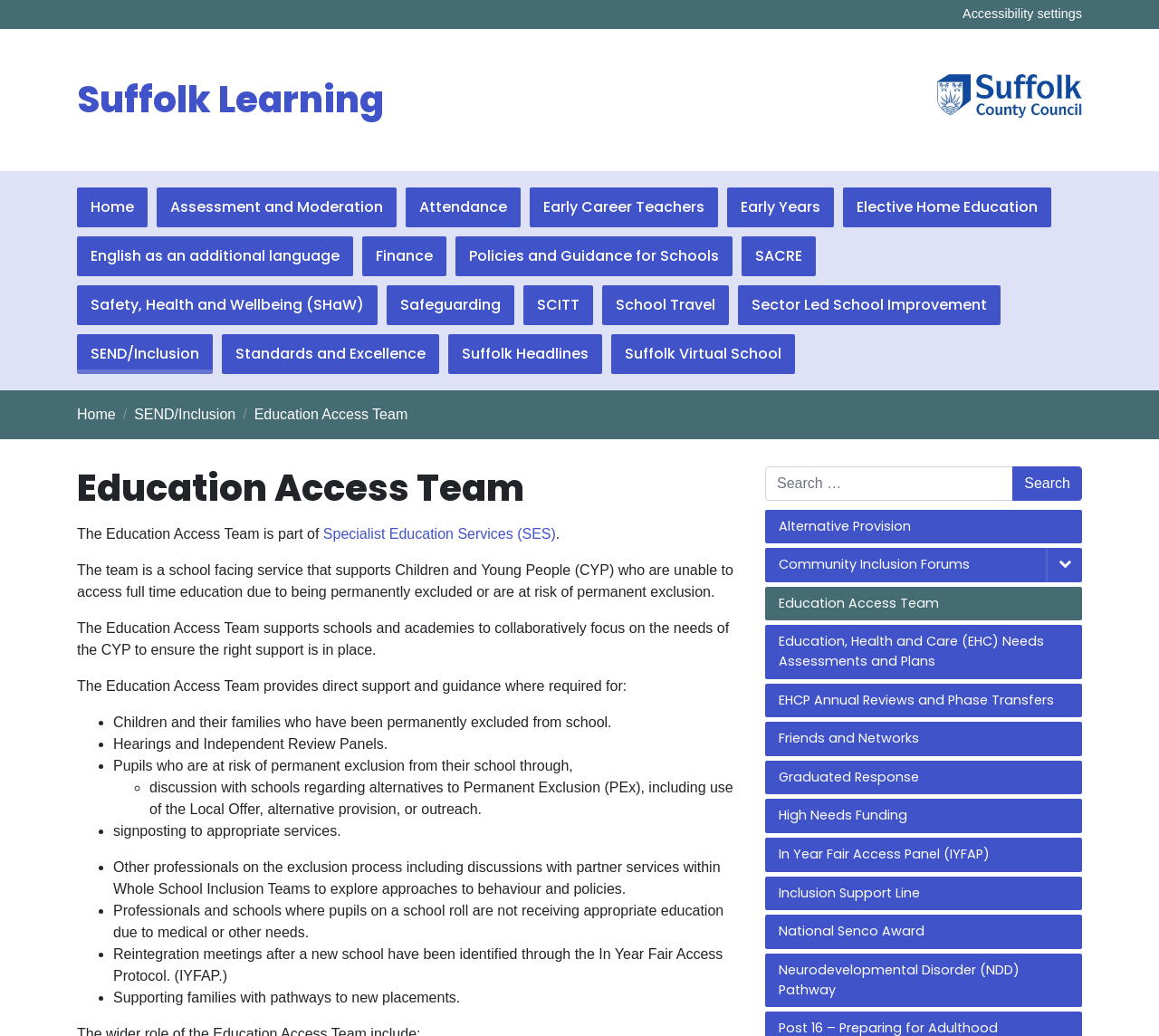What is the text of the last link on the webpage?
Based on the visual content, answer with a single word or a brief phrase.

Neurodevelopmental Disorder (NDD) Pathway